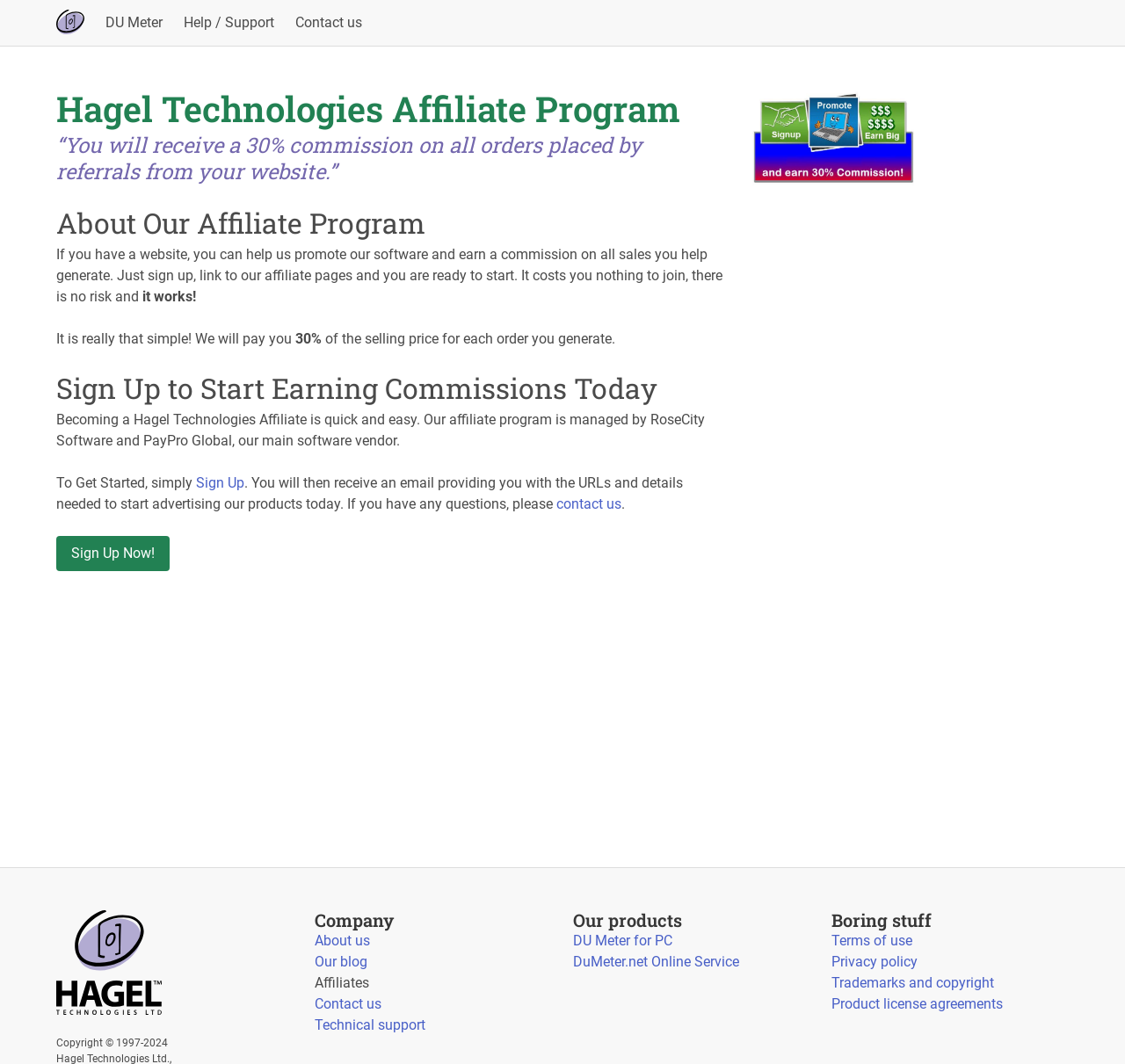Kindly determine the bounding box coordinates for the clickable area to achieve the given instruction: "View terms of use".

[0.739, 0.876, 0.811, 0.892]